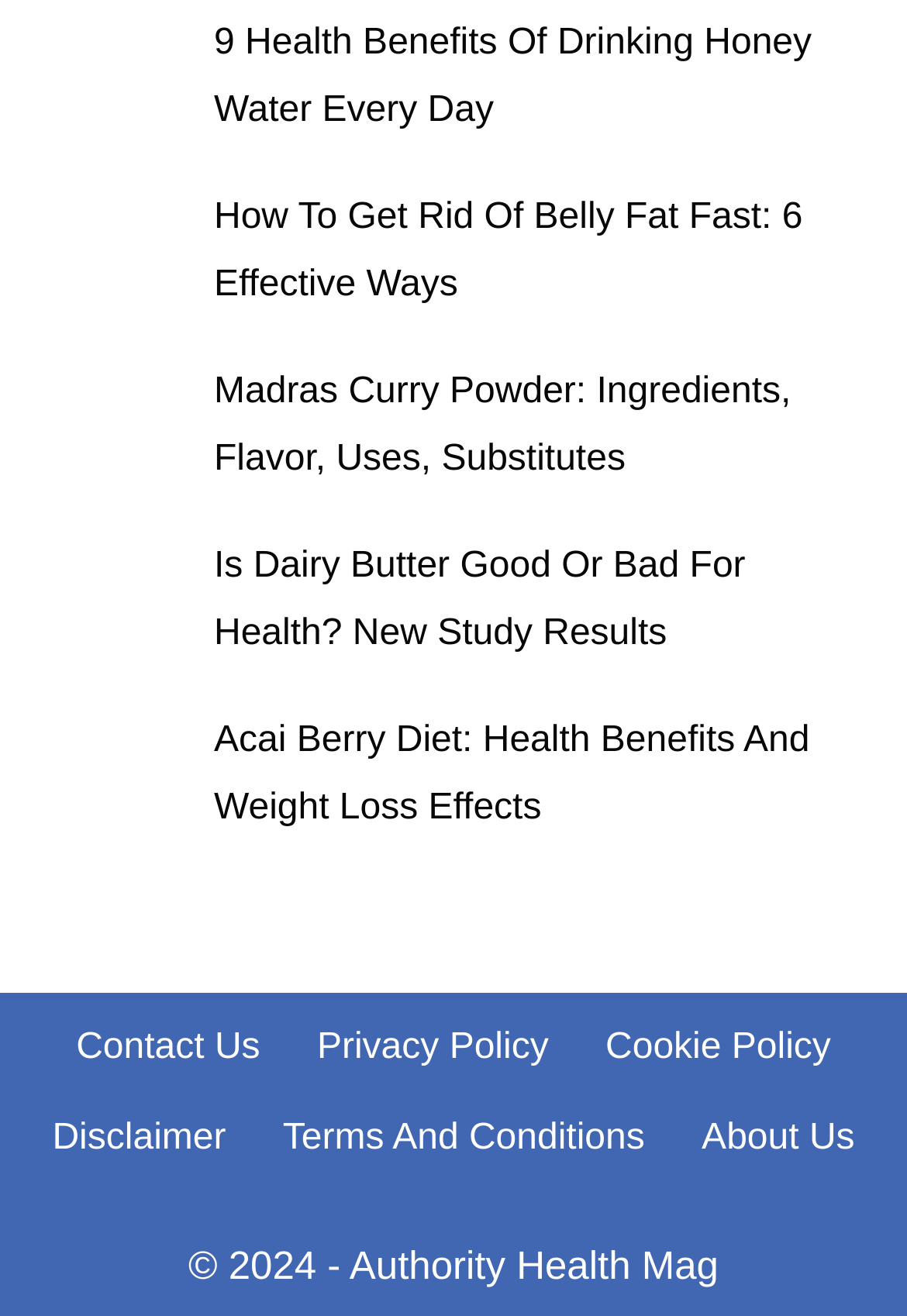Can you find the bounding box coordinates for the element that needs to be clicked to execute this instruction: "Click the Previous button"? The coordinates should be given as four float numbers between 0 and 1, i.e., [left, top, right, bottom].

None